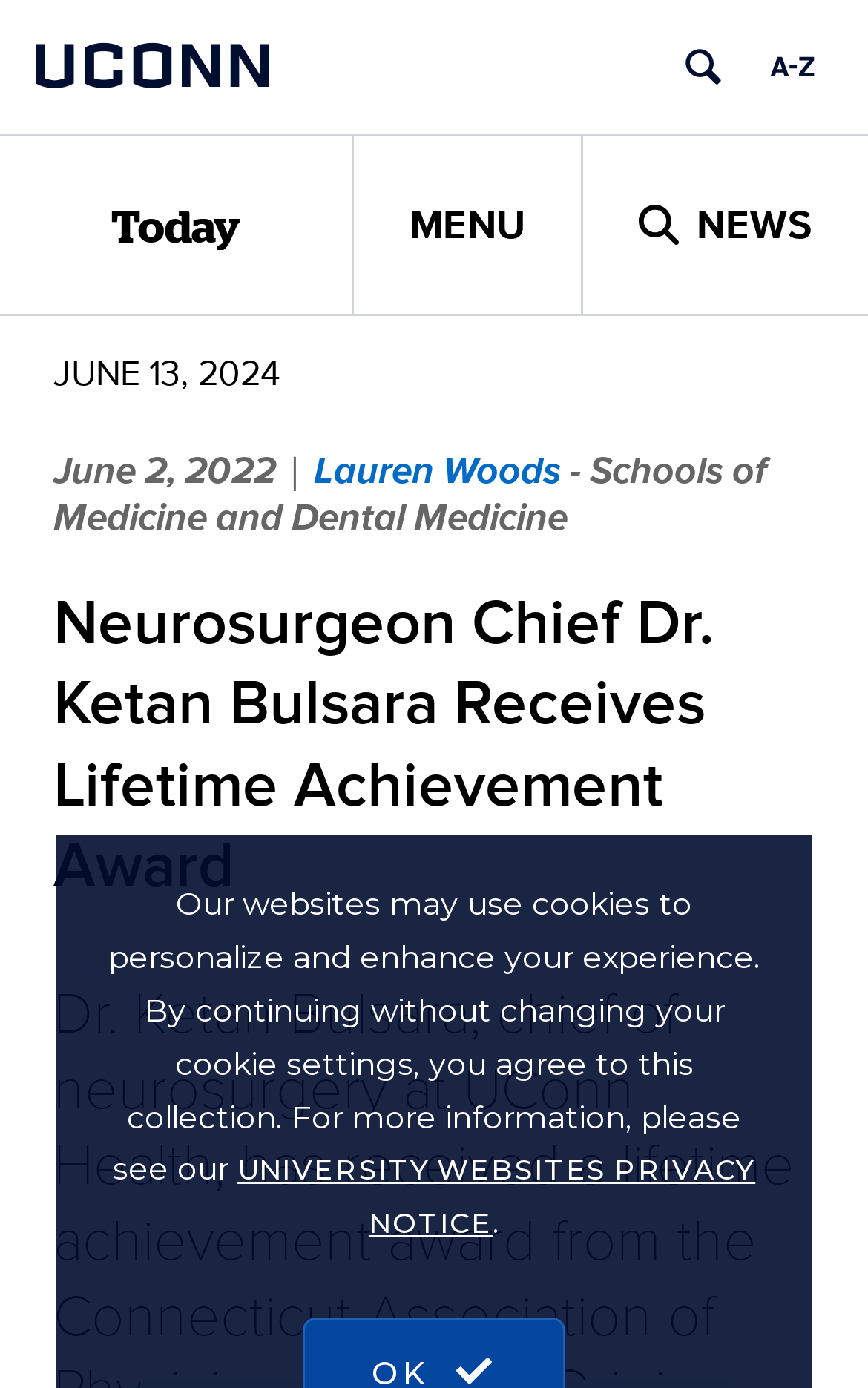What is the name of the university mentioned?
Provide an in-depth and detailed explanation in response to the question.

I found the university's name by looking at the link element with the text 'Search University of Connecticut' located at [0.768, 0.022, 0.85, 0.074].